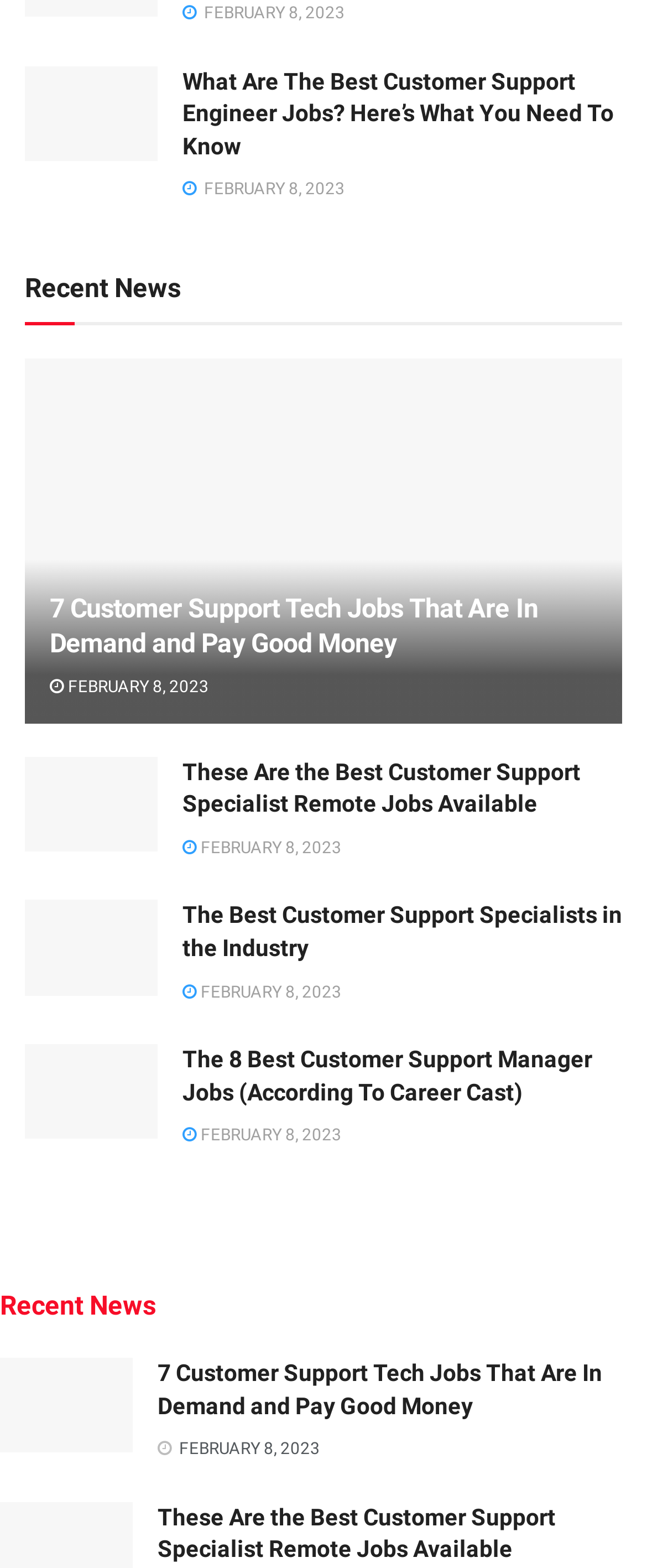Please analyze the image and provide a thorough answer to the question:
How many articles are listed under 'Recent News'?

I counted the number of articles under the 'Recent News' heading, which appears twice on the webpage. The first instance has 4 articles, and the second instance has the same 4 articles. Therefore, there are 4 articles listed under 'Recent News'.